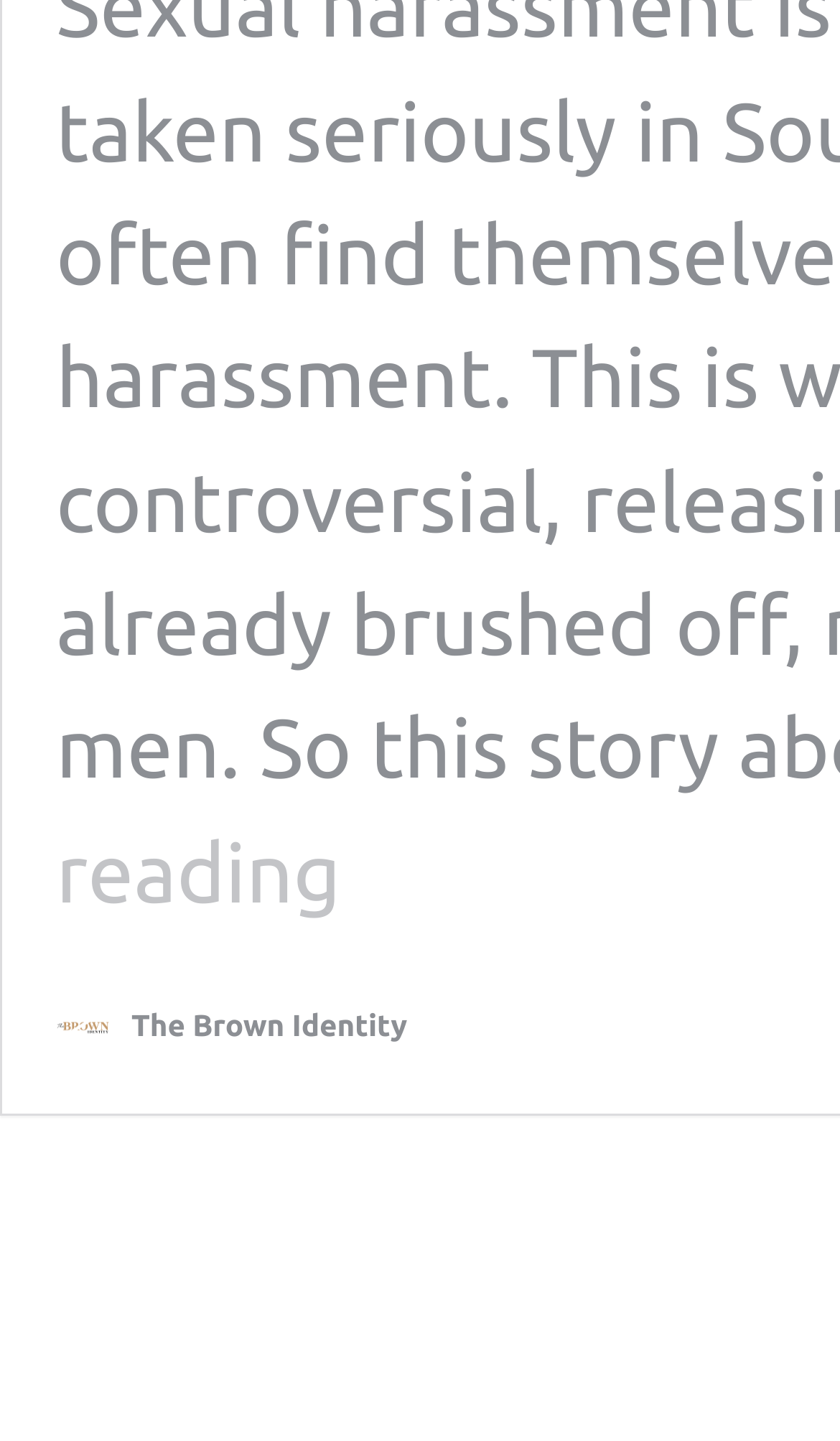Find the bounding box coordinates of the UI element according to this description: "The Brown Identity".

[0.067, 0.694, 0.485, 0.731]